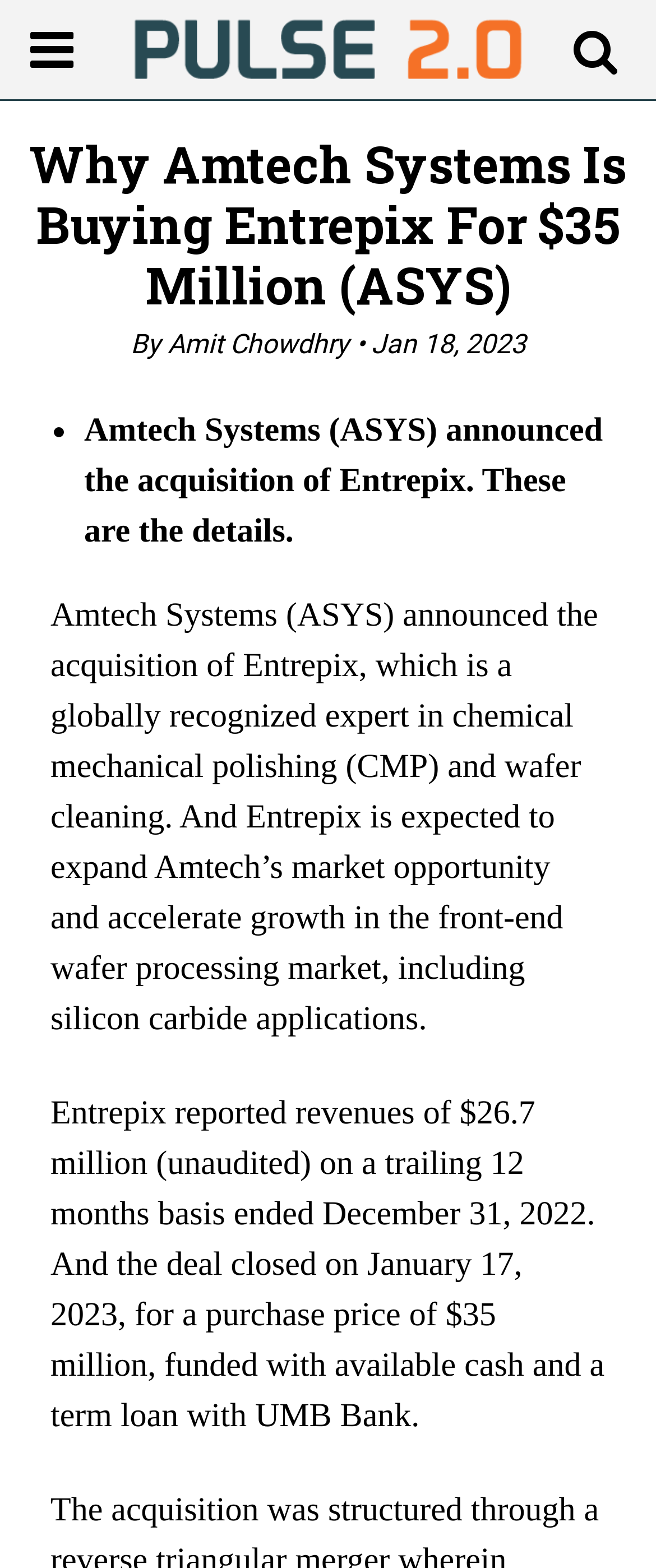What is the revenue of Entrepix?
Please provide a single word or phrase as your answer based on the image.

$26.7 million